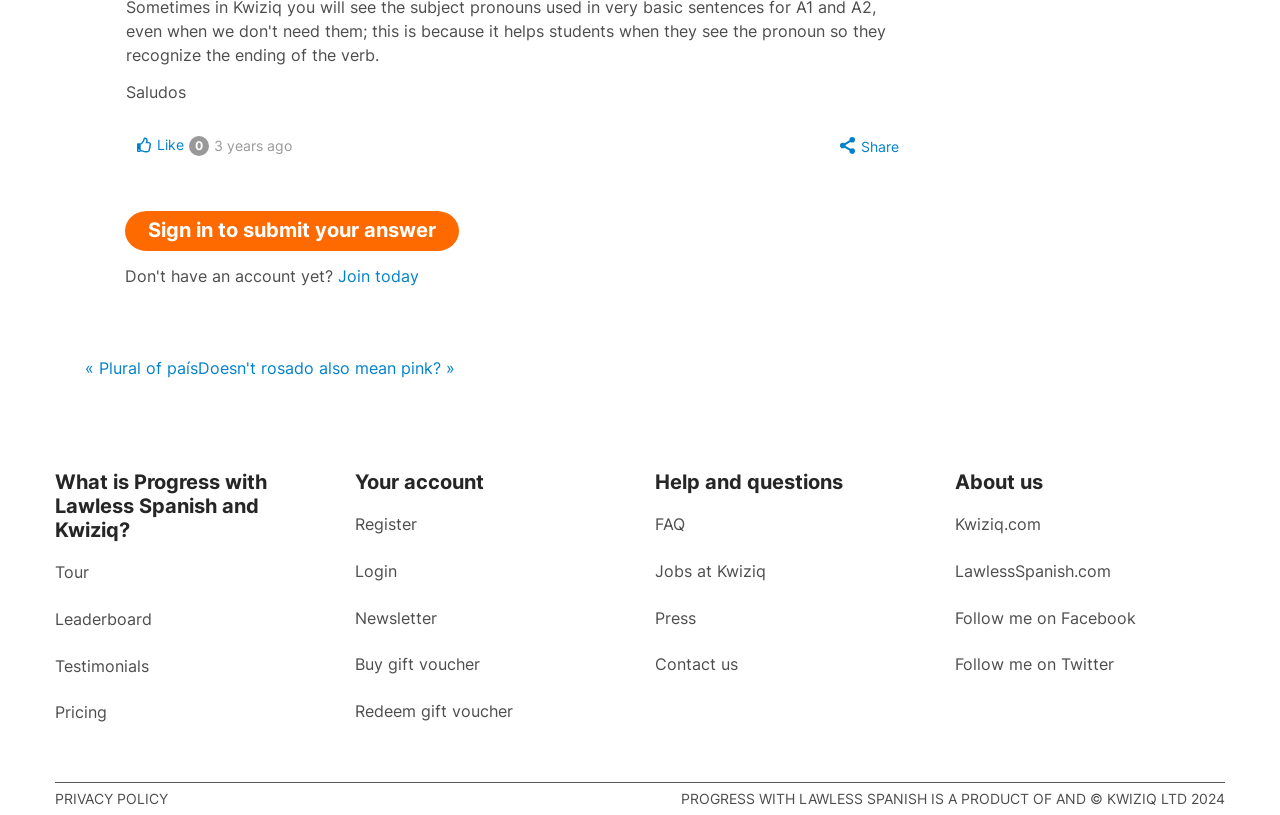Can you find the bounding box coordinates for the element that needs to be clicked to execute this instruction: "Click on the 'FAQ' link"? The coordinates should be given as four float numbers between 0 and 1, i.e., [left, top, right, bottom].

[0.512, 0.623, 0.535, 0.664]